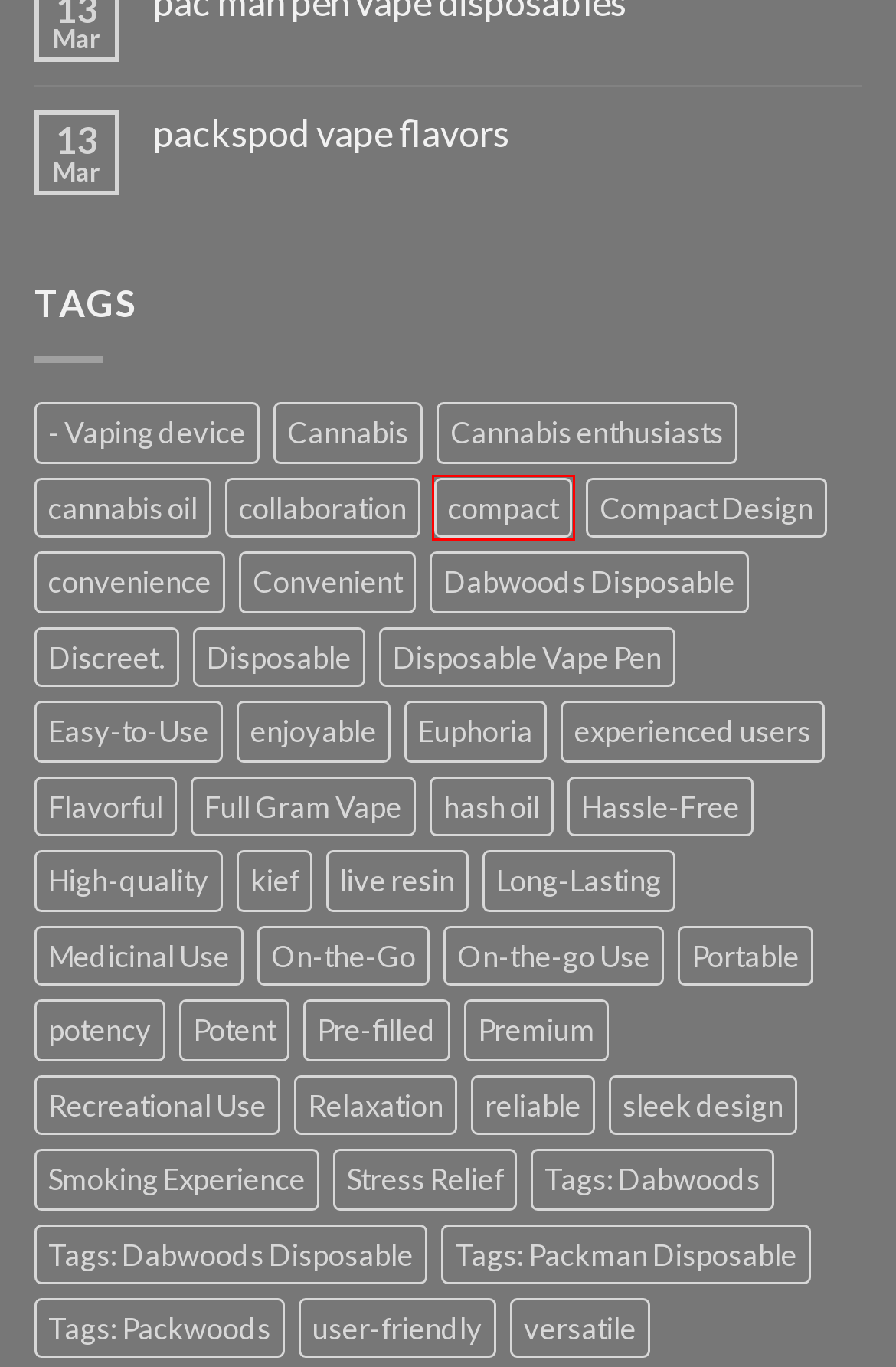Observe the provided screenshot of a webpage that has a red rectangle bounding box. Determine the webpage description that best matches the new webpage after clicking the element inside the red bounding box. Here are the candidates:
A. High-quality - packwoodsdisposable.org
B. hash oil - packwoodsdisposable.org
C. Full Gram Vape - packwoodsdisposable.org
D. convenience - packwoodsdisposable.org
E. packspod vape flavors - packwoodsdisposable.org
F. Flavorful - packwoodsdisposable.org
G. On-the-Go - packwoodsdisposable.org
H. compact - packwoodsdisposable.org

H